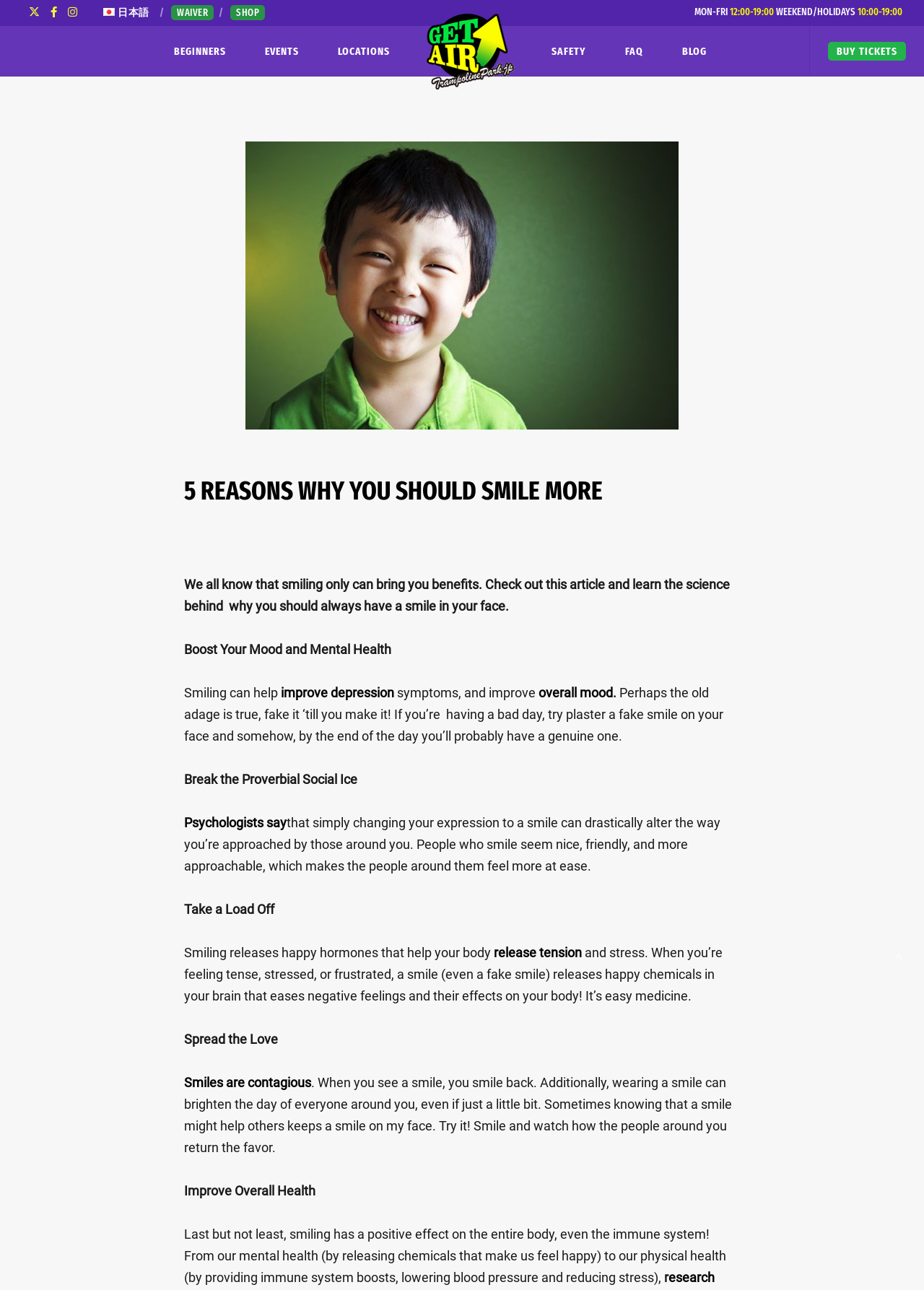Please identify the bounding box coordinates of the clickable element to fulfill the following instruction: "Check out the 'SHOP'". The coordinates should be four float numbers between 0 and 1, i.e., [left, top, right, bottom].

[0.249, 0.004, 0.287, 0.016]